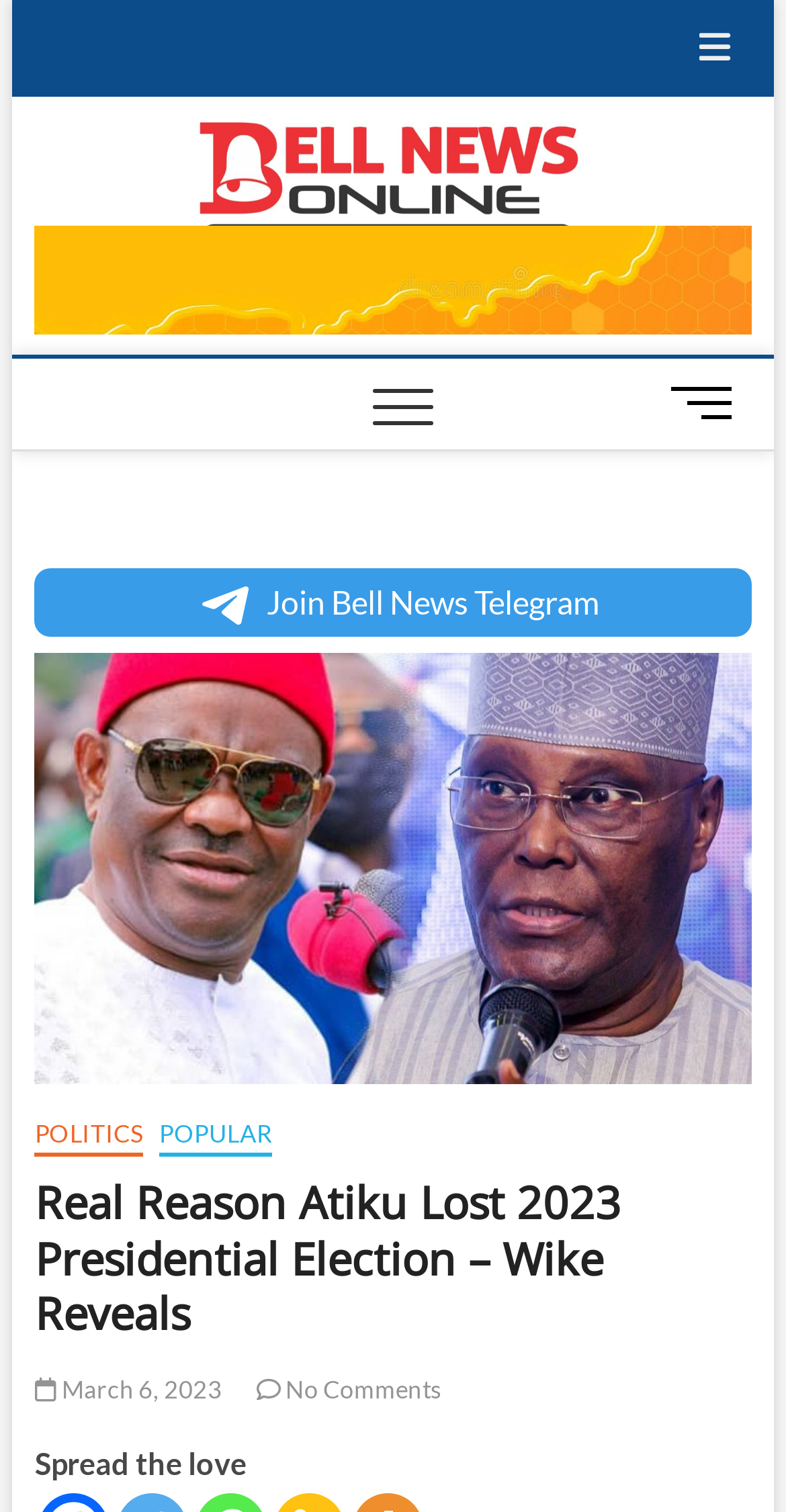From the element description: "Politics", extract the bounding box coordinates of the UI element. The coordinates should be expressed as four float numbers between 0 and 1, in the order [left, top, right, bottom].

[0.044, 0.74, 0.182, 0.766]